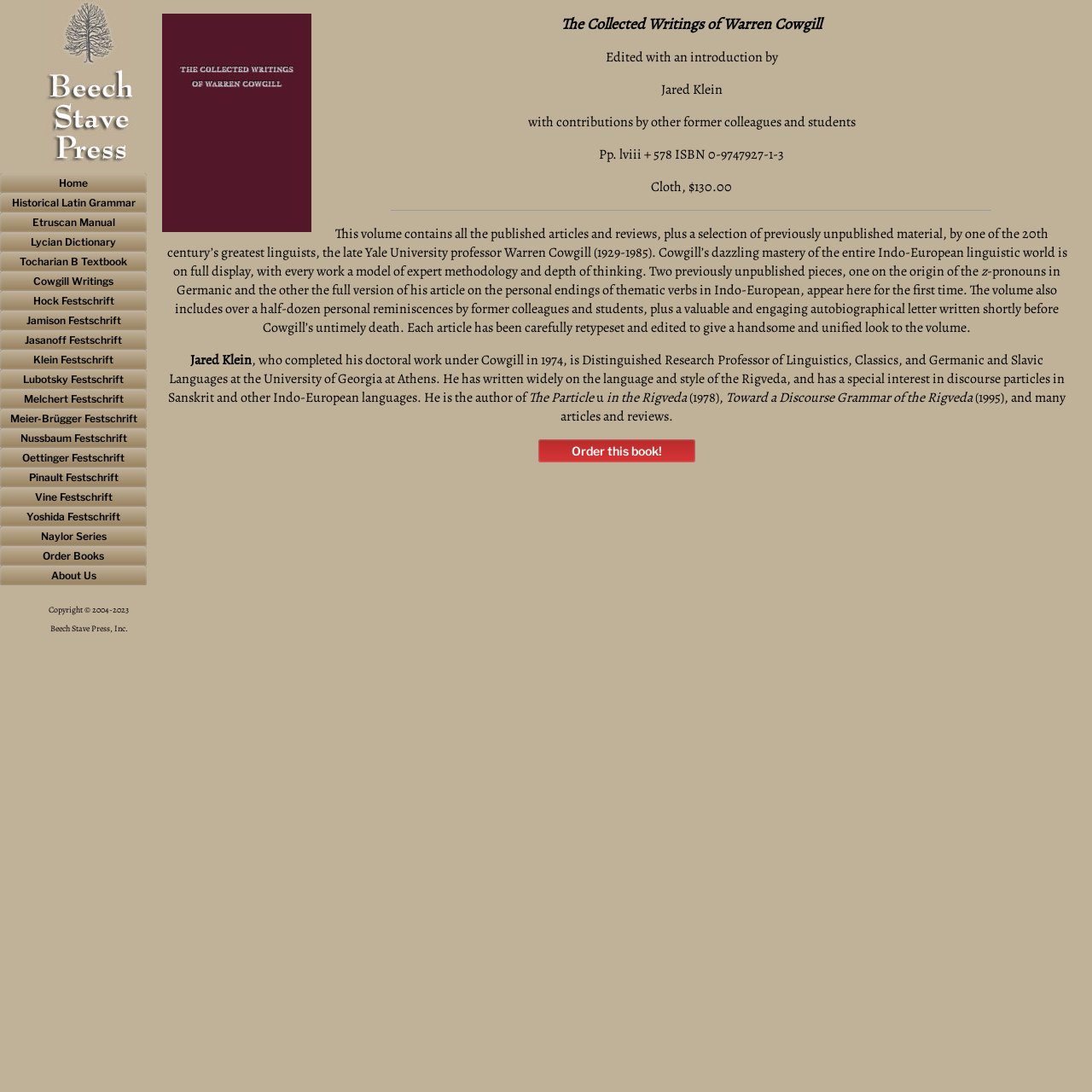Locate the bounding box of the UI element described in the following text: "parent_node: Butyric Anhydride CAS 106-31-0".

None